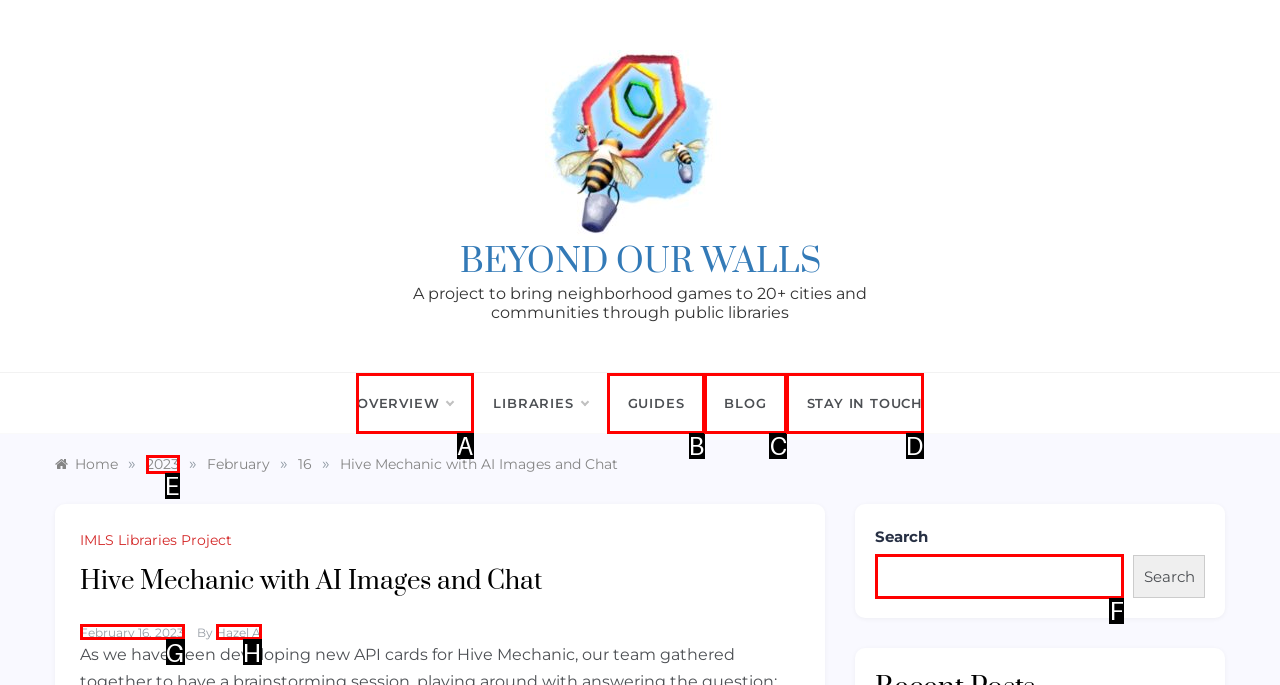From the given choices, which option should you click to complete this task: Search for something? Answer with the letter of the correct option.

F